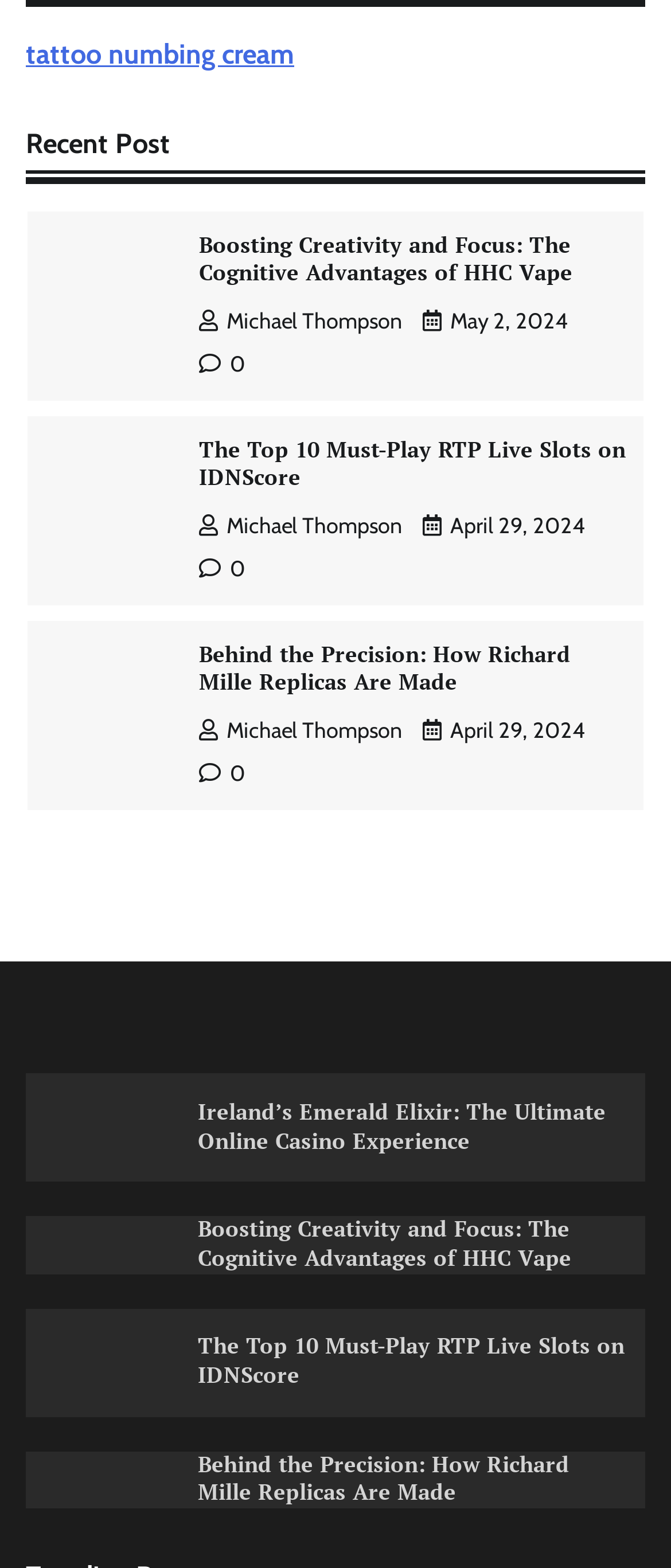Identify the bounding box of the HTML element described here: "tattoo numbing cream". Provide the coordinates as four float numbers between 0 and 1: [left, top, right, bottom].

[0.038, 0.024, 0.438, 0.045]